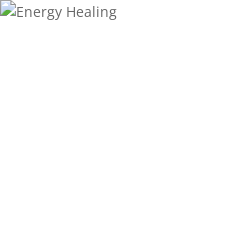Explain the image in a detailed and descriptive way.

The image titled "Energy Healing" visually represents the concept of energy healing, illustrating its significance in promoting health and balance. Positioned within a section discussing how energy healing facilitates the harmonious flow of energy in the body, the image serves to reinforce the ideas conveyed in the surrounding text about the connection between personal energies and universal frequencies. This healing practice emphasizes achieving balance and relieving stress by harmonizing the mind, body, and soul, ultimately enhancing overall well-being.